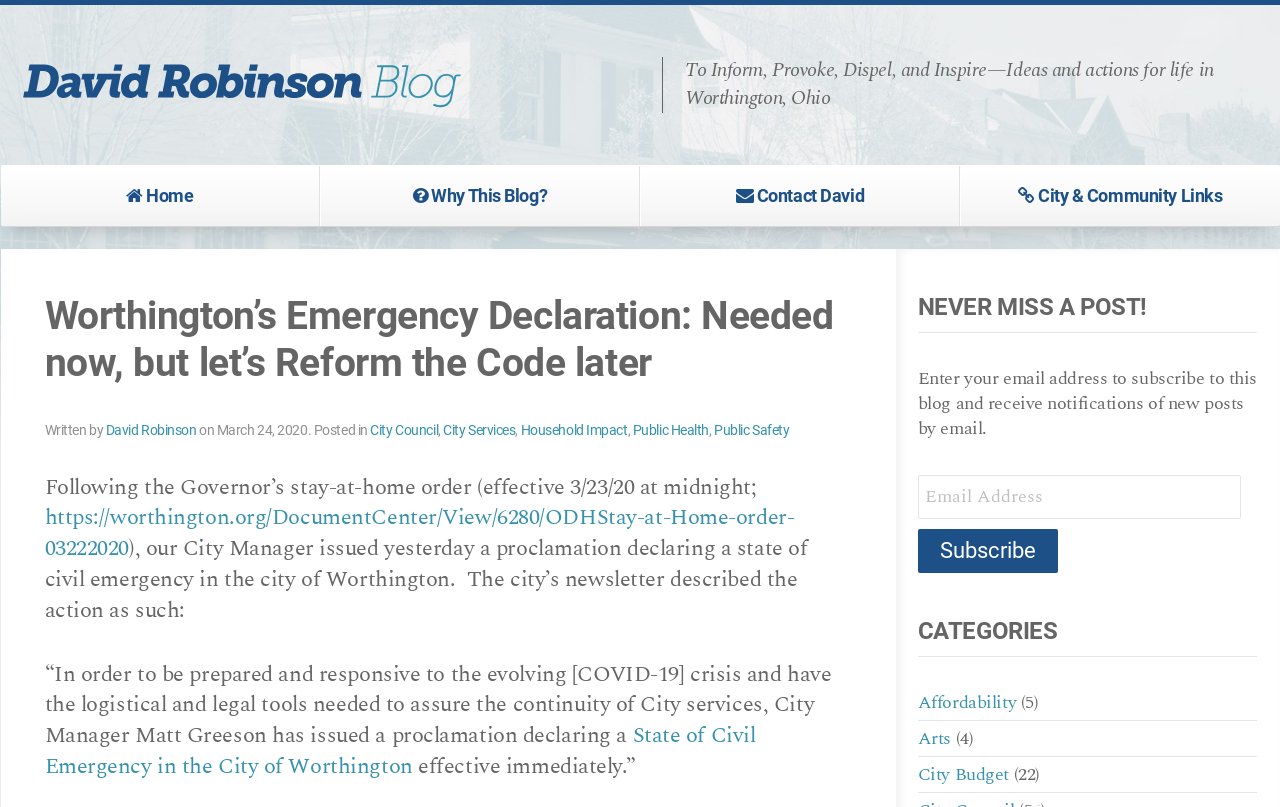Given the following UI element description: "City & Community Links", find the bounding box coordinates in the webpage screenshot.

[0.75, 0.206, 1.0, 0.28]